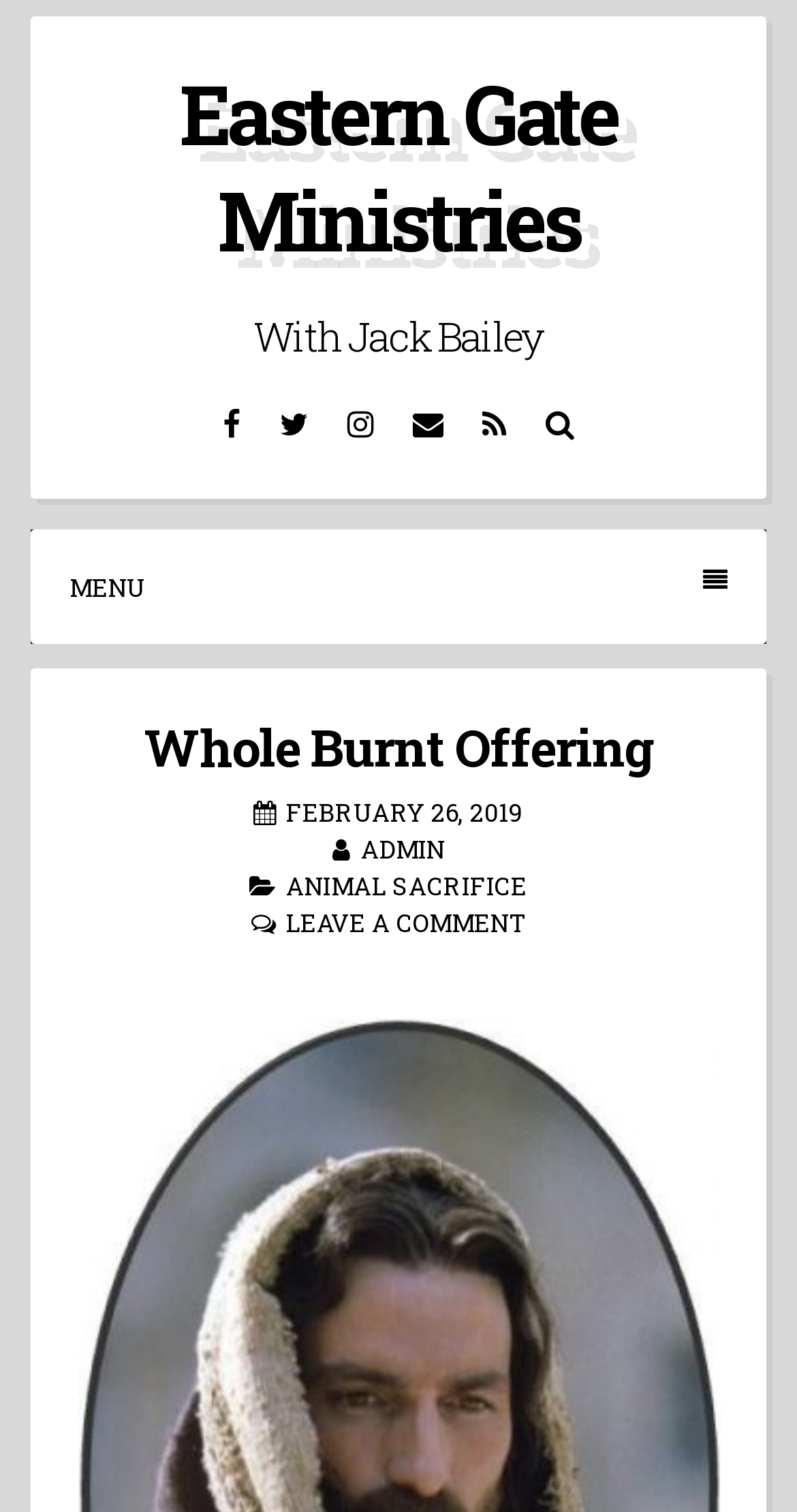Show me the bounding box coordinates of the clickable region to achieve the task as per the instruction: "go to Eastern Gate Ministries".

[0.226, 0.039, 0.774, 0.181]